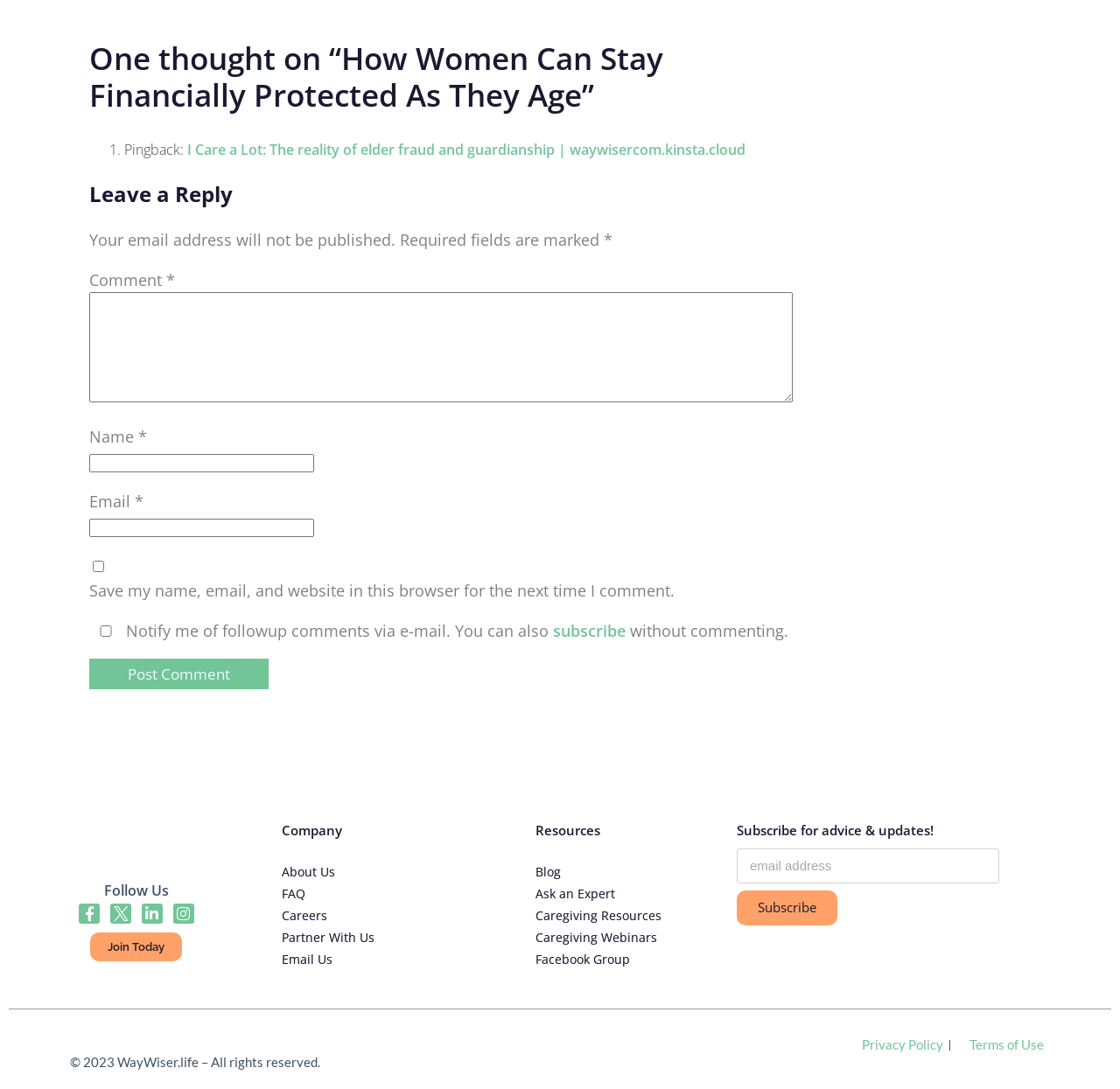Identify the bounding box coordinates of the region I need to click to complete this instruction: "Read the blog".

[0.478, 0.792, 0.5, 0.808]